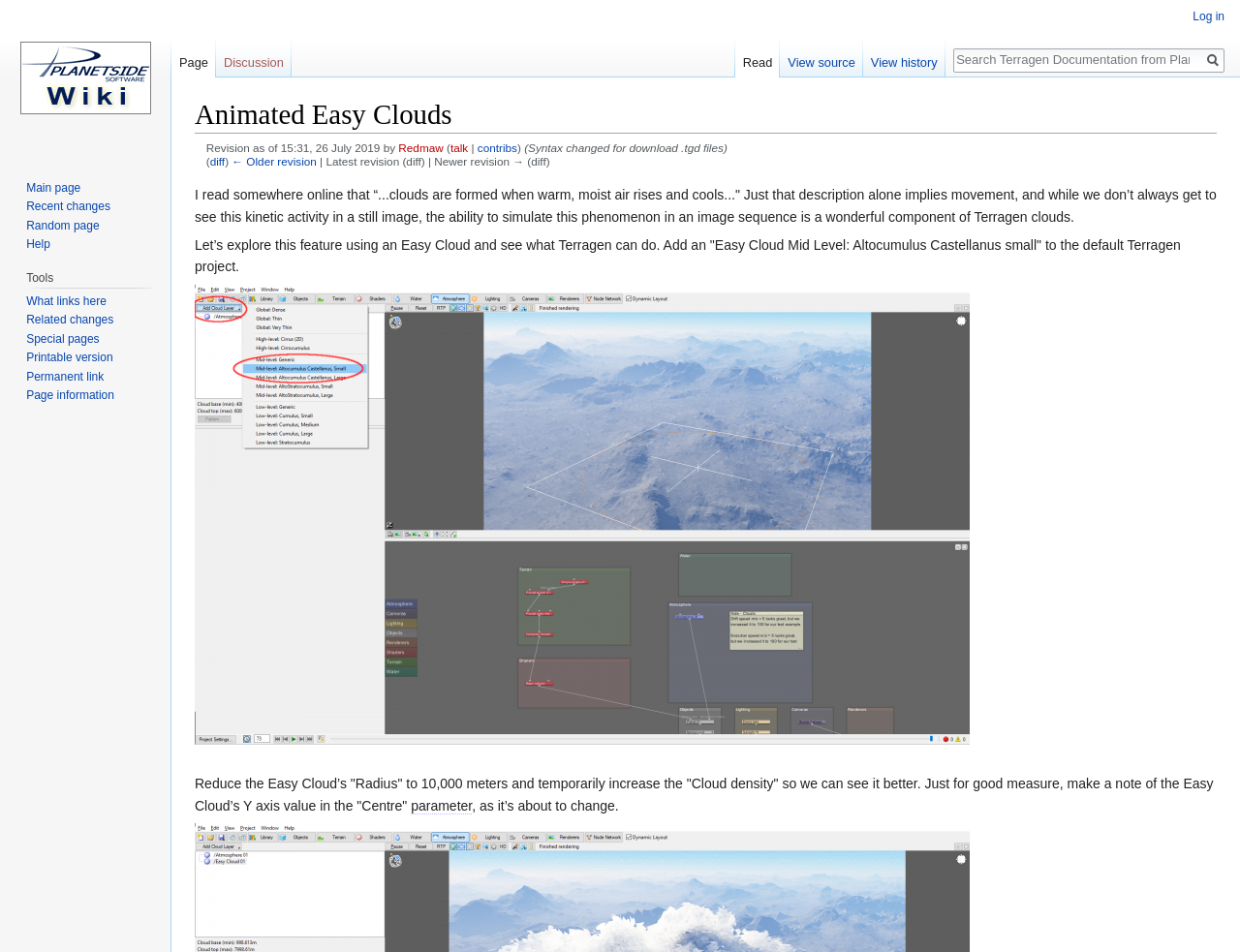Provide a thorough description of this webpage.

The webpage is a documentation page for Animated Easy Clouds in Terragen, a software for generating 3D landscapes. At the top, there is a heading "Animated Easy Clouds" followed by a revision history section, which includes the date and time of the last revision, the name of the reviser, and links to previous revisions.

Below the revision history, there is a navigation section with links to jump to different parts of the page, including navigation, search, and tools. The main content of the page starts with a paragraph discussing the concept of clouds and their movement, followed by a tutorial on how to simulate this phenomenon in Terragen.

The tutorial includes steps to add an Easy Cloud layer, adjust its radius and density, and observe the changes. There are also links to related pages, such as adding a cloud layer, and images to illustrate the process.

On the top right side of the page, there are navigation links to personal tools, namespaces, views, and search. The search bar is located at the top right corner, with a button to go to the search results. There are also links to visit the main page, recent changes, random page, and help.

At the bottom of the page, there are more navigation links to tools, including what links here, related changes, special pages, printable version, permanent link, and page information. Overall, the page is a comprehensive guide to using Animated Easy Clouds in Terragen, with detailed tutorials and links to related resources.